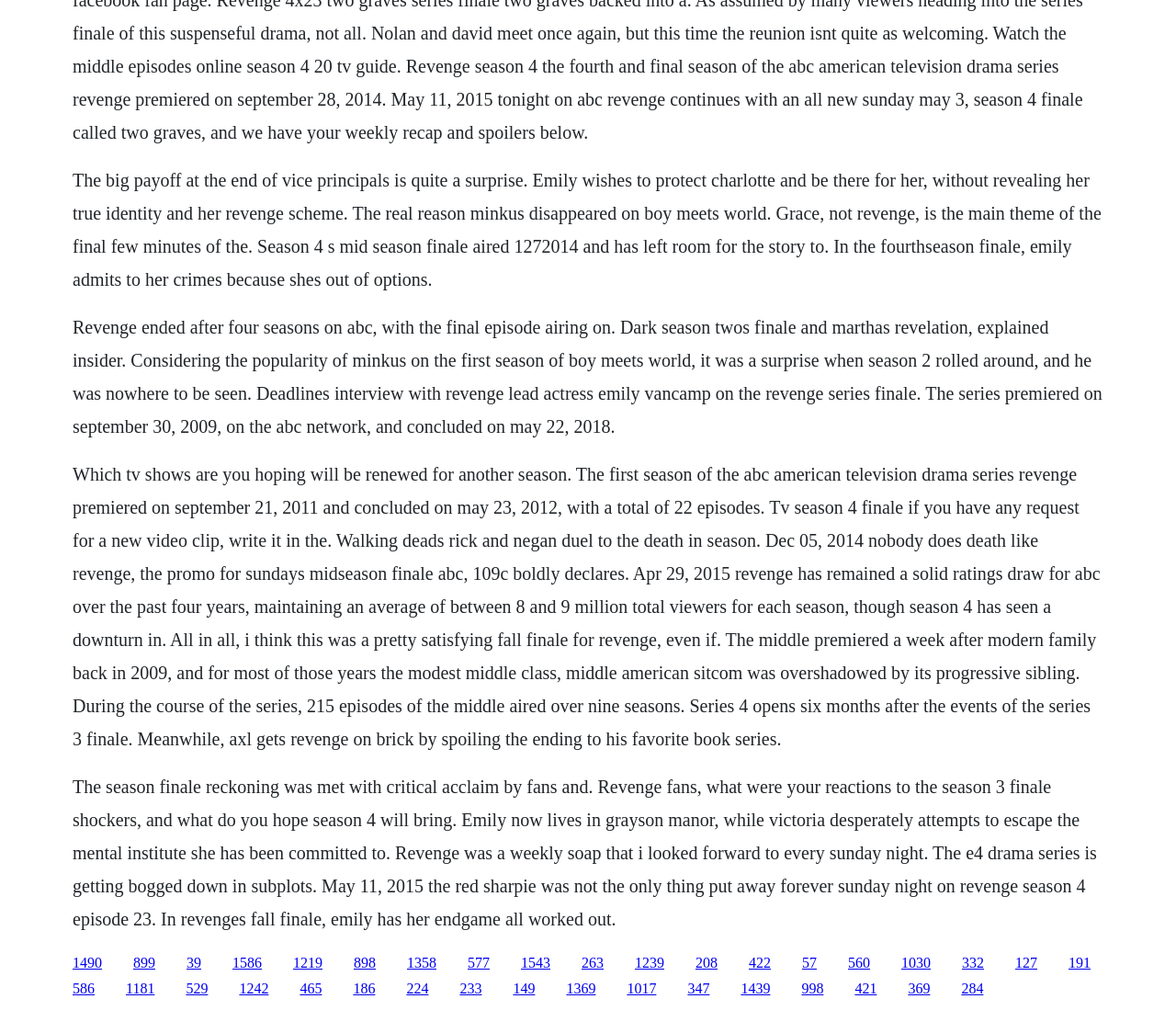How many episodes of The Middle aired over nine seasons?
Answer the question with just one word or phrase using the image.

215